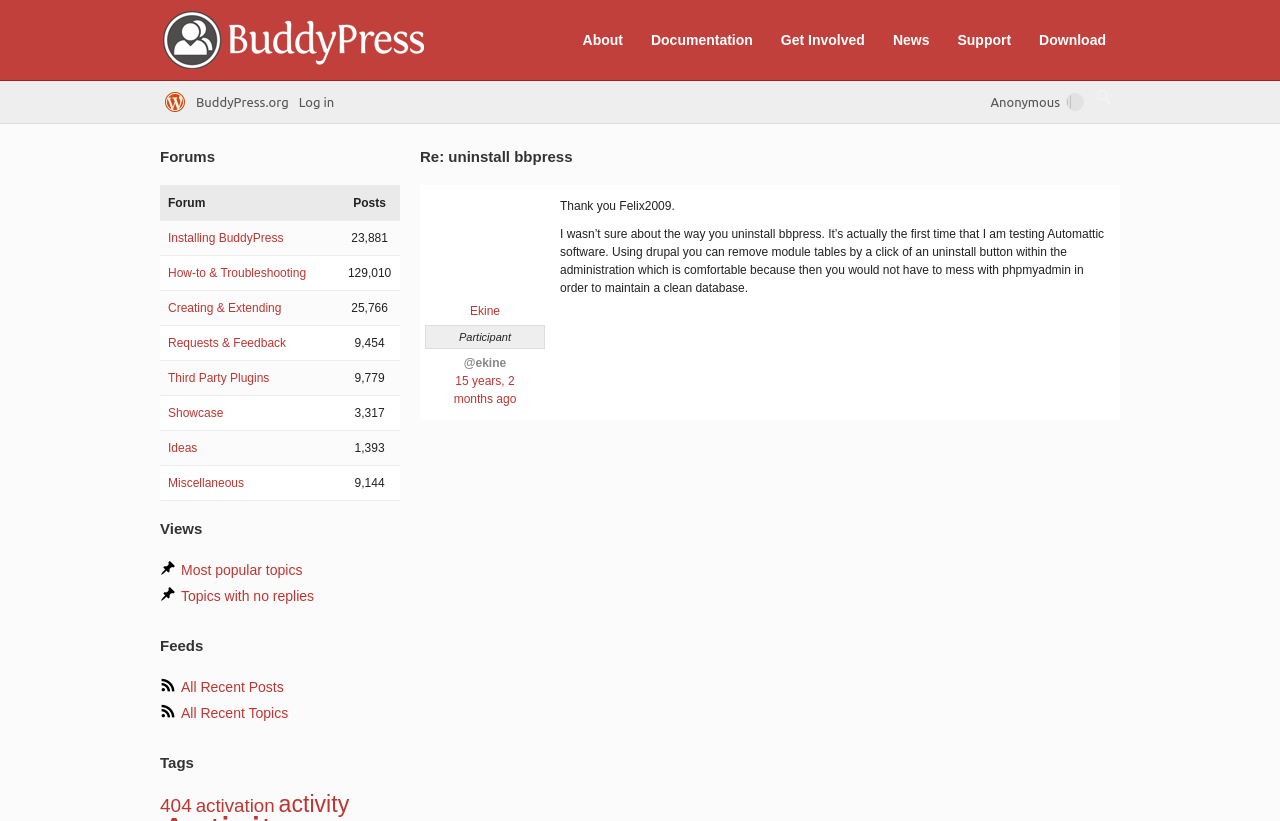Please mark the clickable region by giving the bounding box coordinates needed to complete this instruction: "Go to the 'Documentation' page".

[0.5, 0.032, 0.597, 0.066]